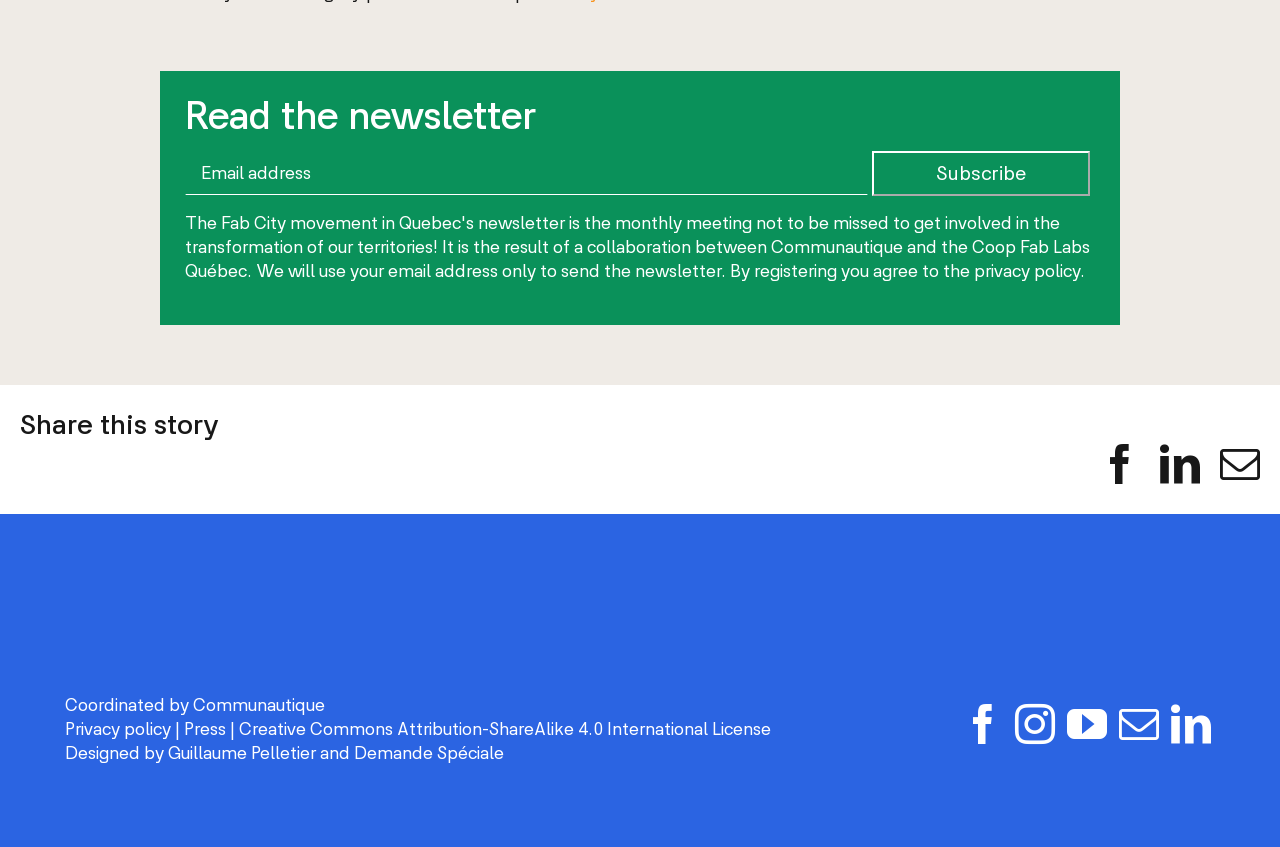Specify the bounding box coordinates of the element's area that should be clicked to execute the given instruction: "View the Marinette County Snow Trails website". The coordinates should be four float numbers between 0 and 1, i.e., [left, top, right, bottom].

None